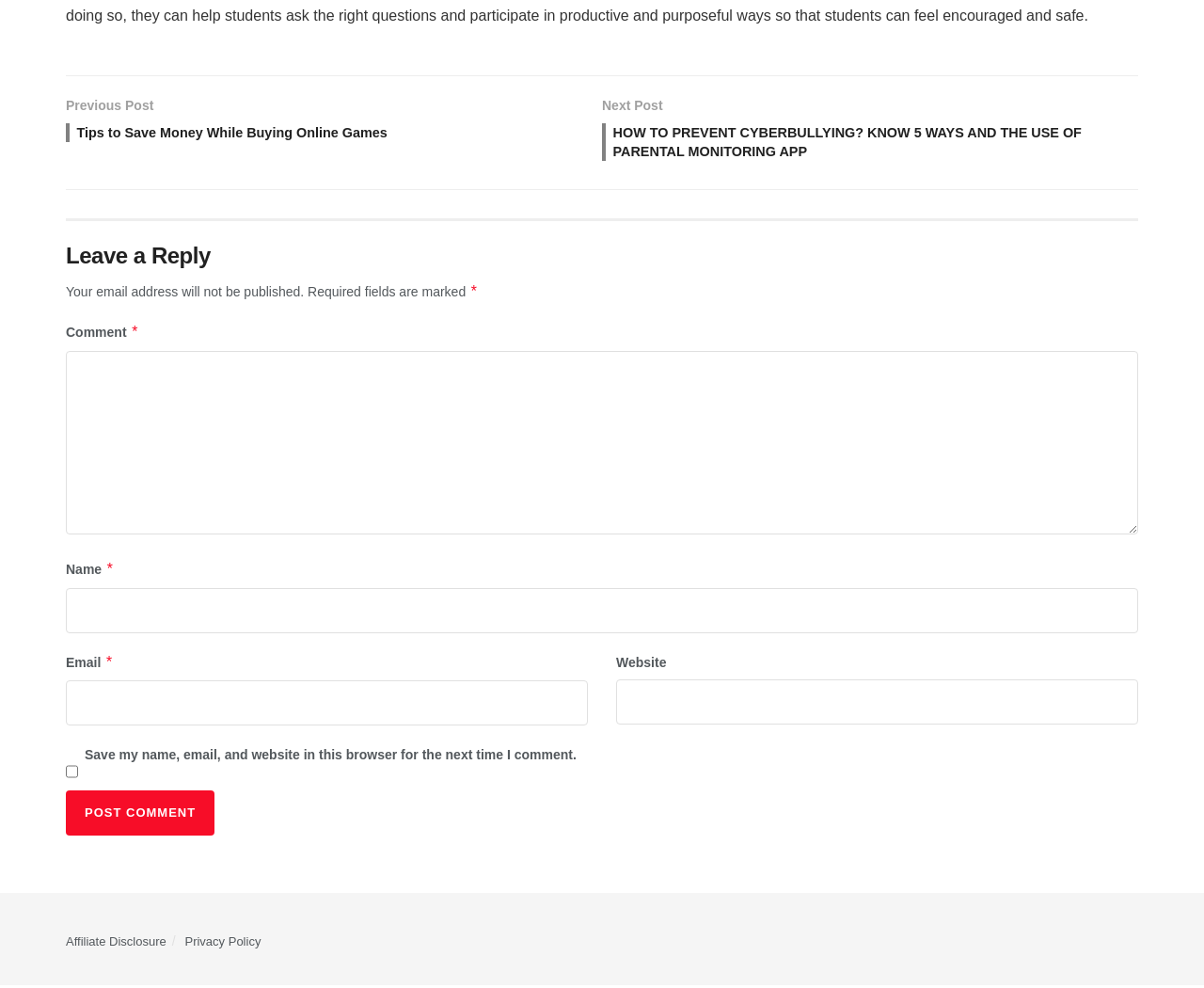Identify the bounding box coordinates of the region that should be clicked to execute the following instruction: "Leave a comment".

[0.055, 0.25, 0.945, 0.282]